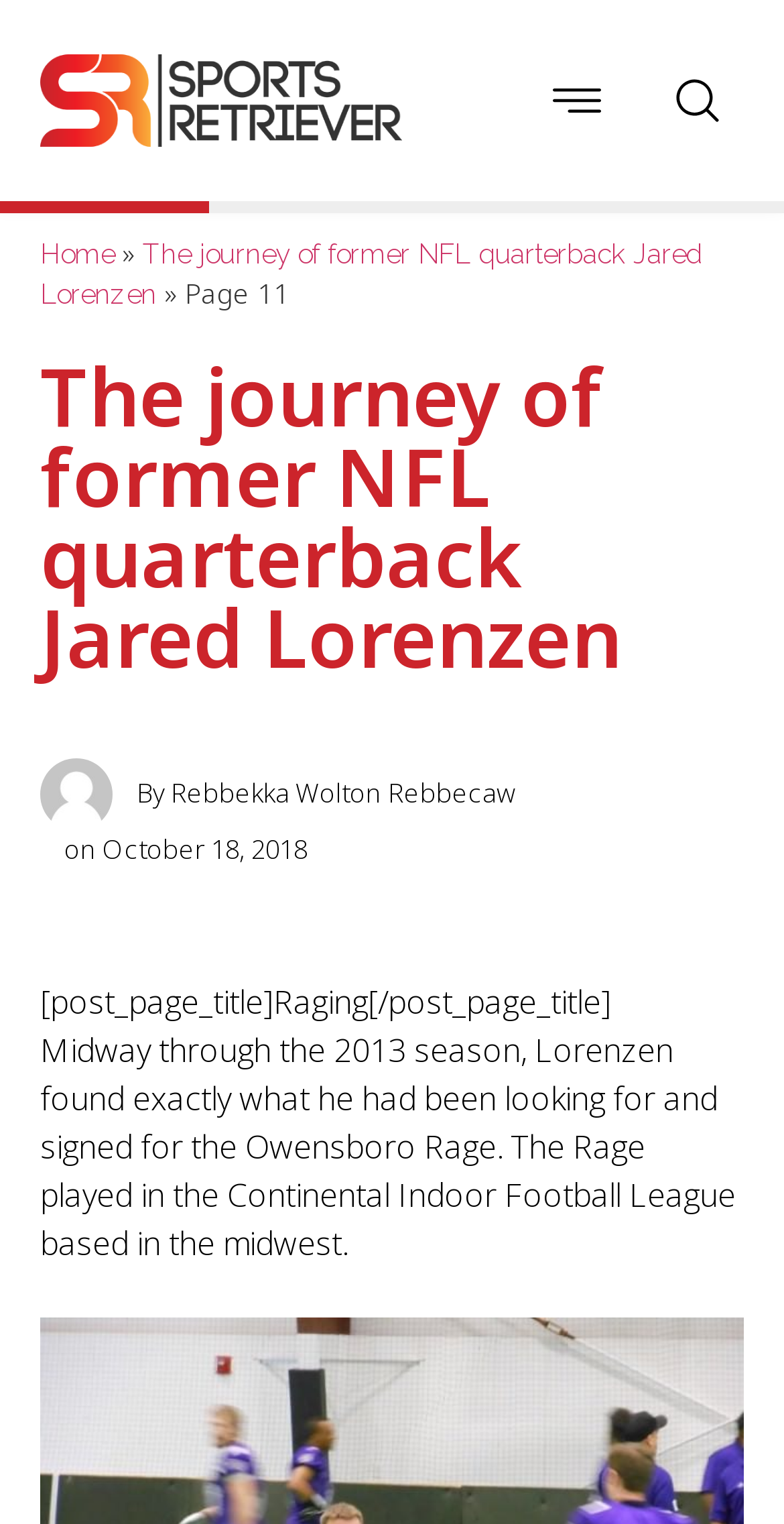What is the name of the team Jared Lorenzen signed with?
Please respond to the question with a detailed and thorough explanation.

According to the text, 'Midway through the 2013 season, Lorenzen found exactly what he had been looking for and signed for the Owensboro Rage.' which is located in the middle of the webpage.